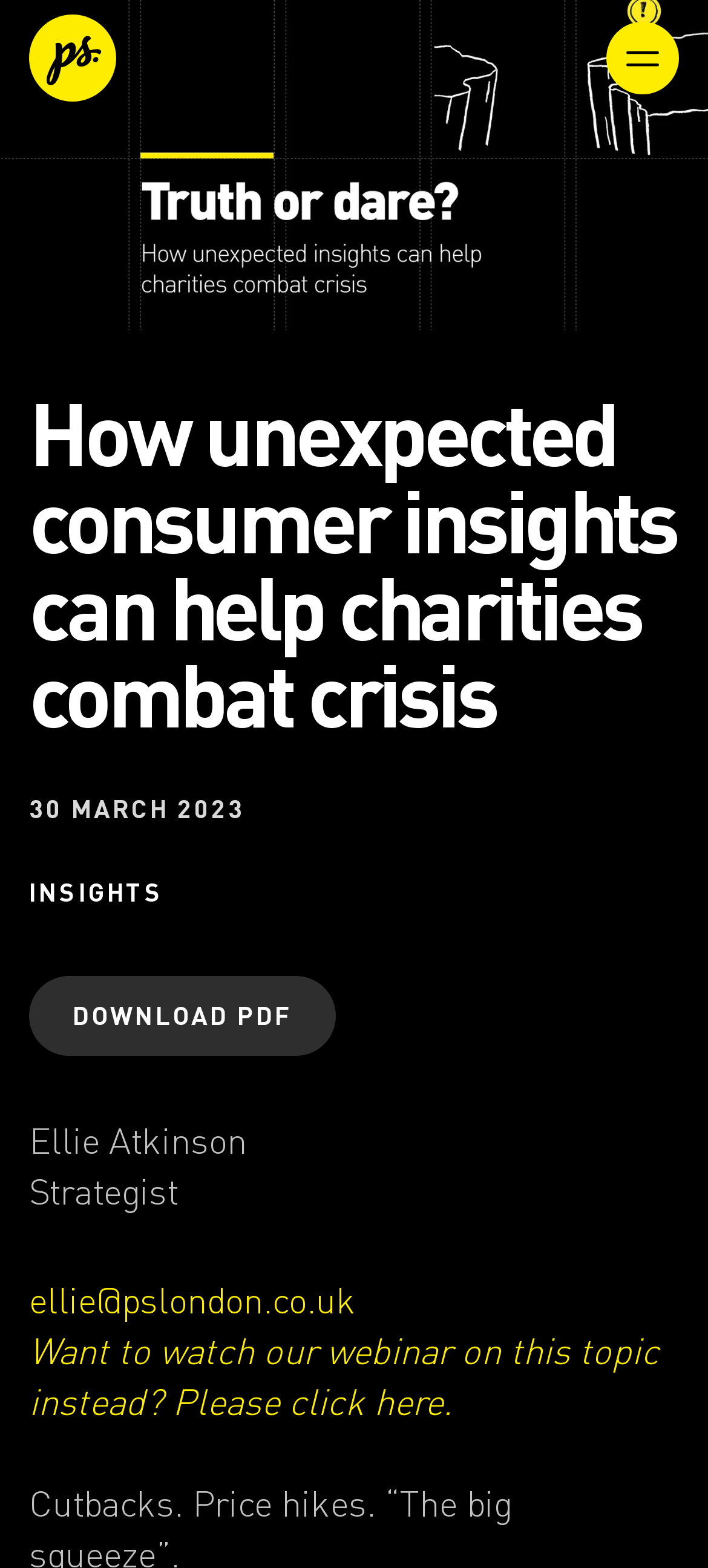What is the profession of Ellie Atkinson?
Can you give a detailed and elaborate answer to the question?

Ellie Atkinson's profession is Strategist, as indicated by the StaticText element with bounding box coordinates [0.041, 0.744, 0.251, 0.774].